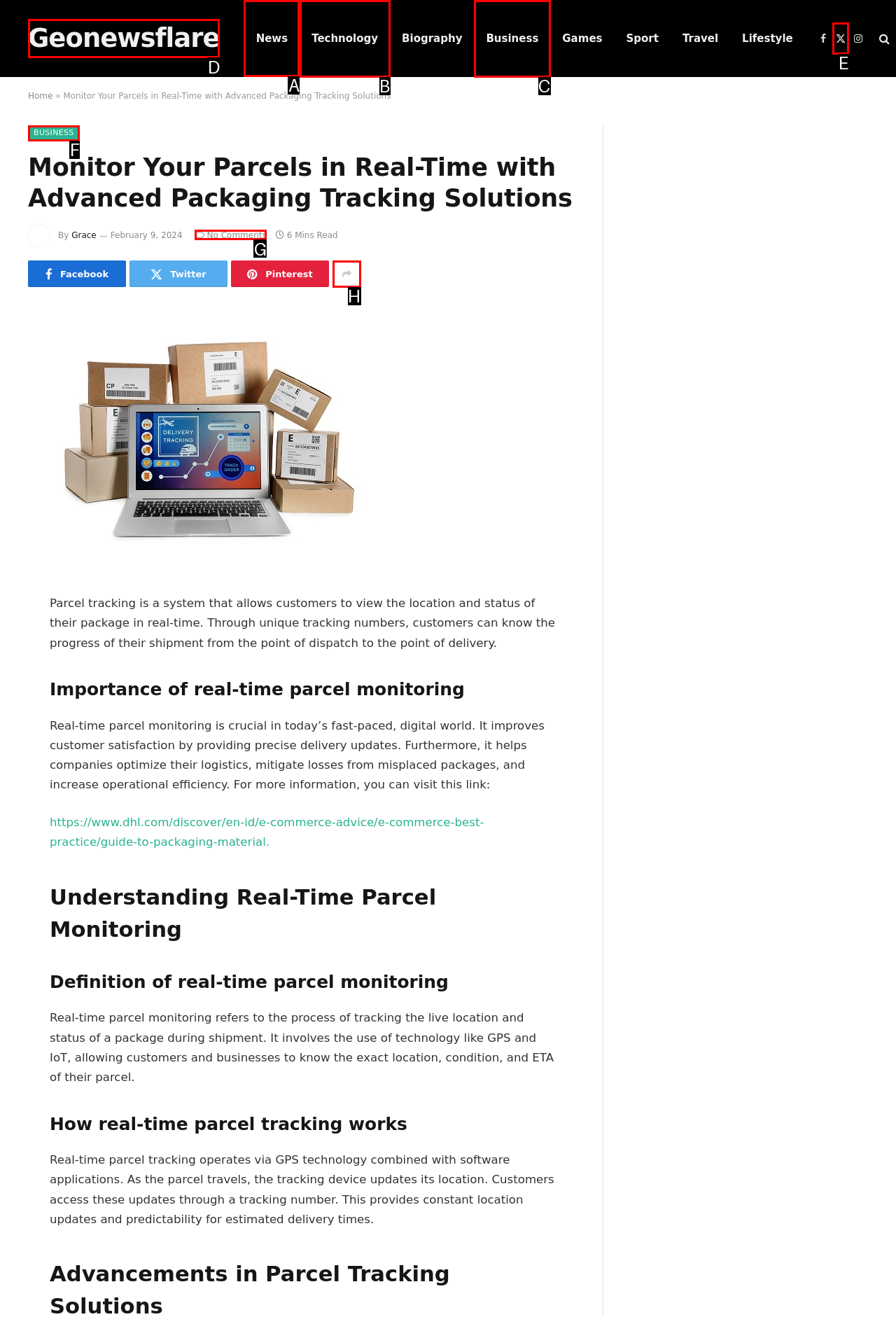For the task: Click on the 'News' link, identify the HTML element to click.
Provide the letter corresponding to the right choice from the given options.

A